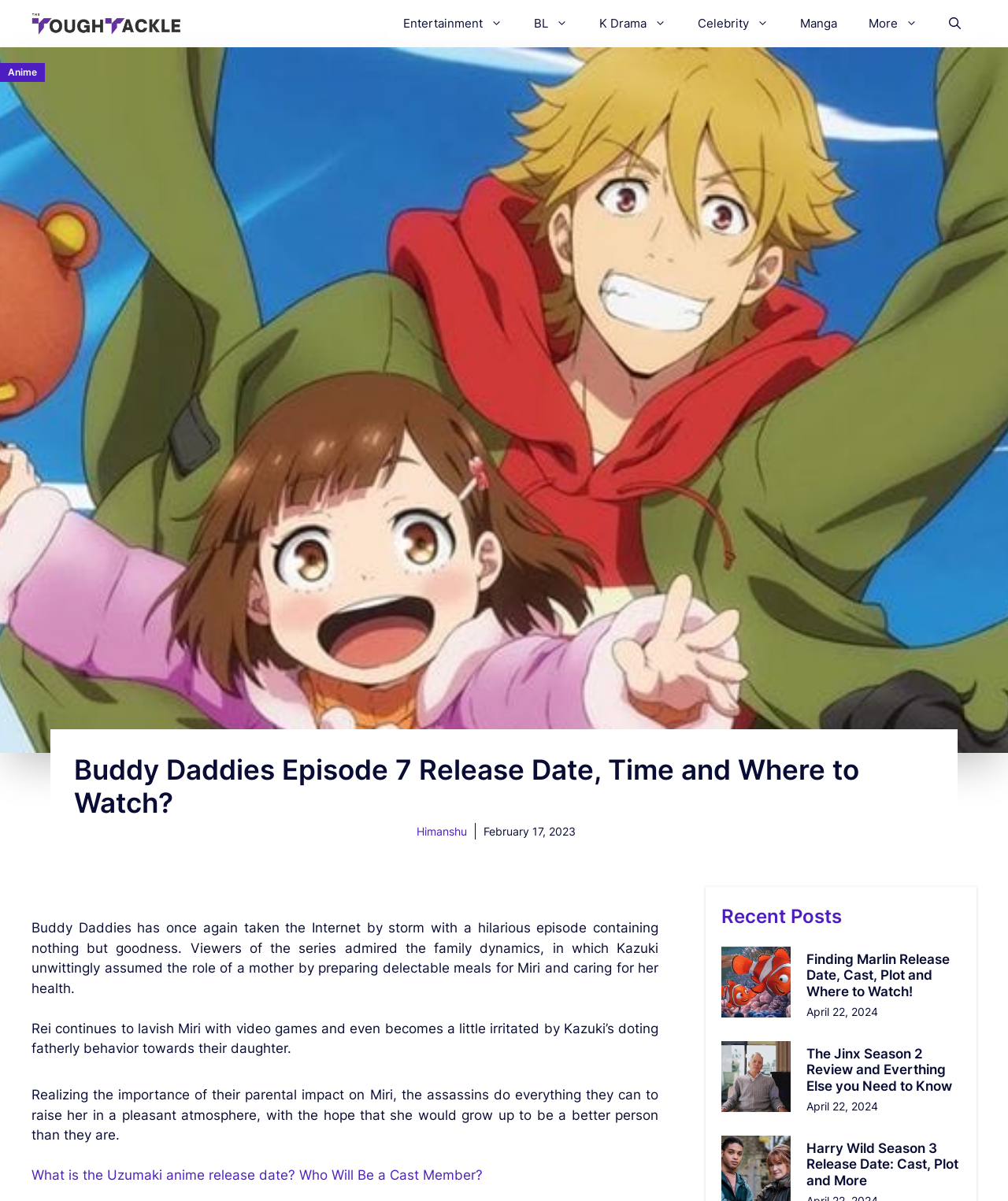Describe the webpage in detail, including text, images, and layout.

This webpage is about Buddy Daddies Episode 7 Release Date, Time, and Where to Watch. At the top, there is a banner with the site's name, "The Tough Tackle", accompanied by an image of the same name. Below the banner, there is a navigation menu with links to various categories such as Entertainment, BL, K Drama, Celebrity, Manga, and More.

On the left side of the page, there is a large image related to Buddy Daddies Episode 7 Release Date. Above the image, there is a heading that says "Anime", with a link to the same category. Below the image, there is a heading that displays the title of the article, "Buddy Daddies Episode 7 Release Date, Time and Where to Watch?" with a link to the same article.

The main content of the article is divided into paragraphs, describing the episode's plot, including the family dynamics and the assassins' efforts to raise Miri in a pleasant atmosphere. There is also a link to a related article, "What is the Uzumaki anime release date? Who Will Be a Cast Member?" at the end of the article.

On the right side of the page, there is a section titled "Recent Posts" with three recent articles. Each article has a figure with an image, a heading with a link to the article, and a time stamp indicating the publication date. The articles are about "Finding Marlin Release Date", "The Jinx Season 2 Review", and "Harry Wild Season 3 Release Date".